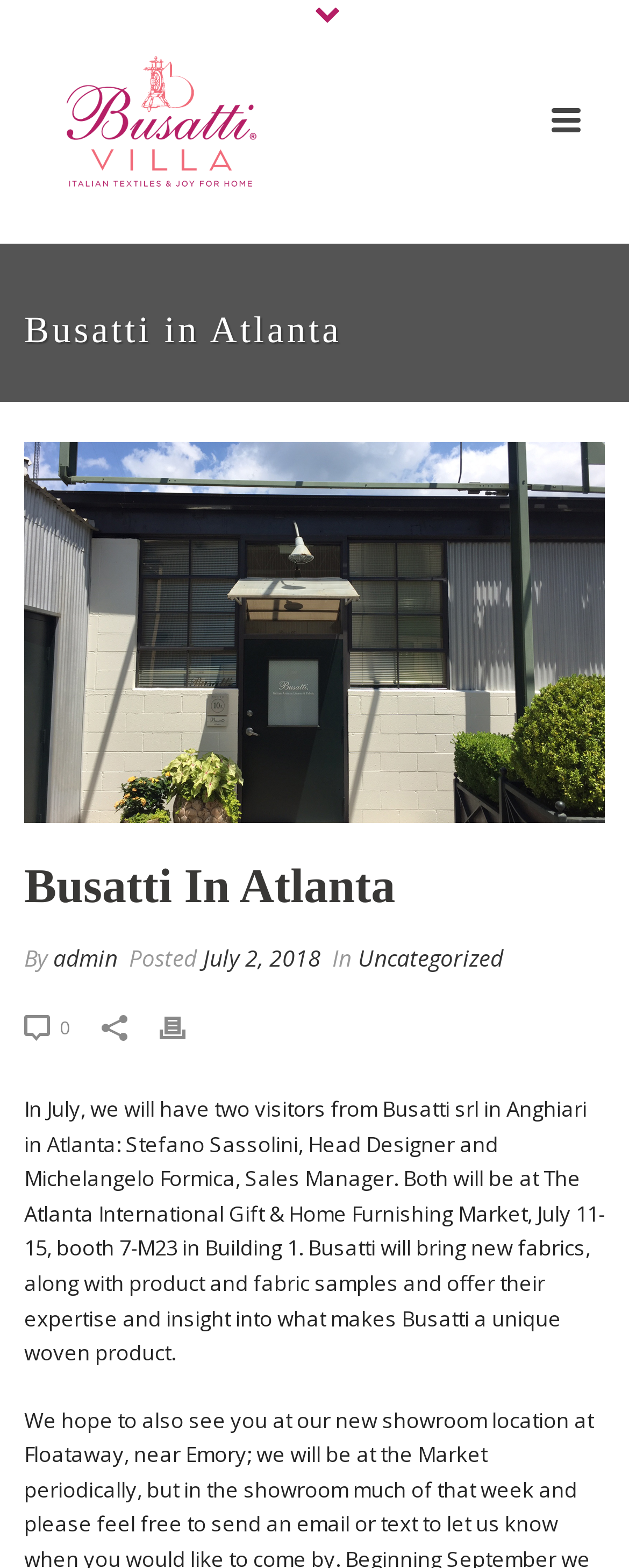Find the bounding box coordinates for the UI element whose description is: "title="Busatti in Atlanta"". The coordinates should be four float numbers between 0 and 1, in the format [left, top, right, bottom].

[0.038, 0.282, 0.962, 0.525]